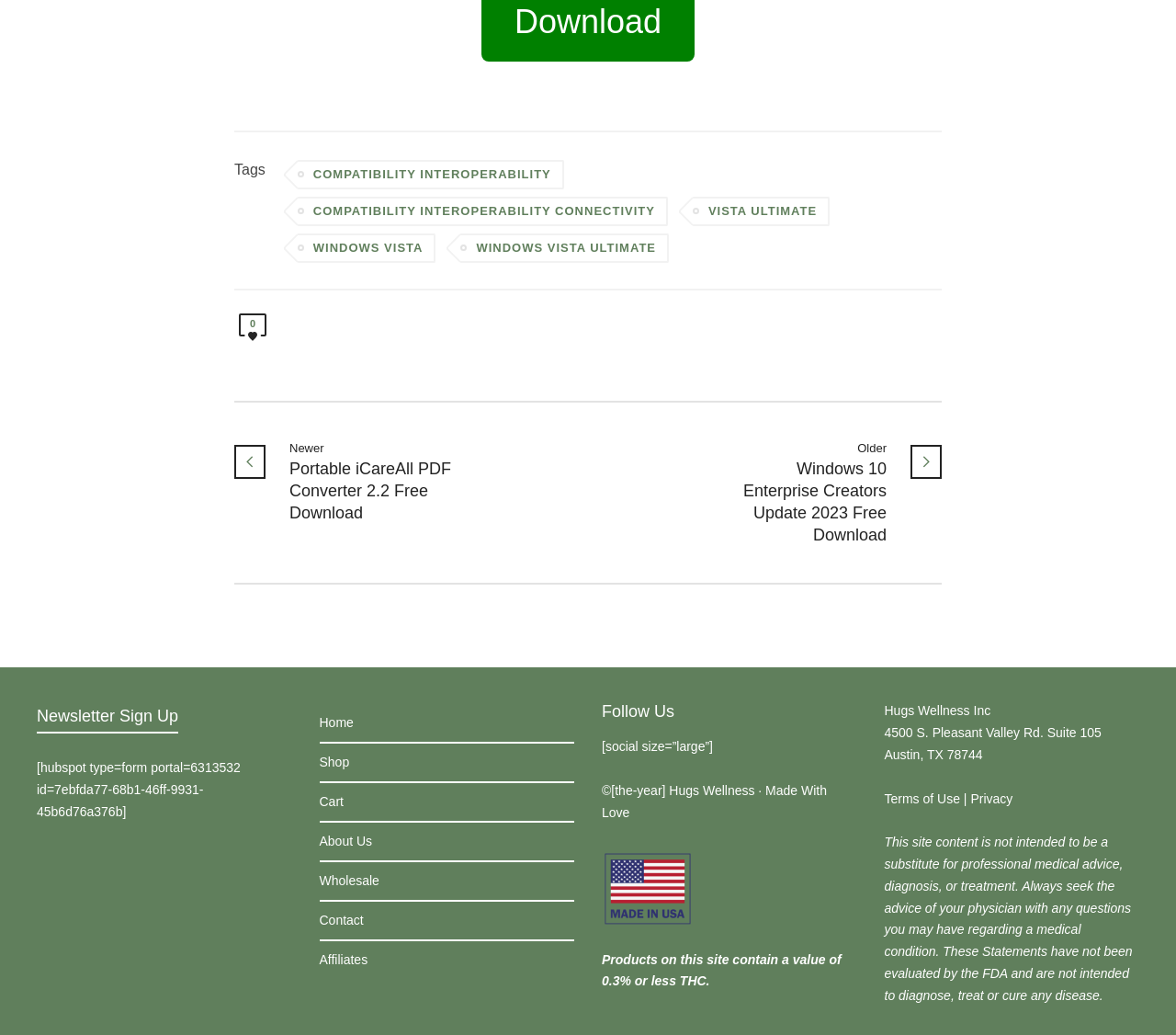Please identify the bounding box coordinates of the element I should click to complete this instruction: 'Sign up for the newsletter'. The coordinates should be given as four float numbers between 0 and 1, like this: [left, top, right, bottom].

[0.031, 0.68, 0.152, 0.709]